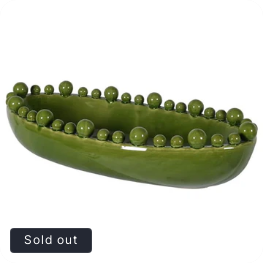What is the original price of the bowl?
Based on the image, give a one-word or short phrase answer.

£76.00 GBP